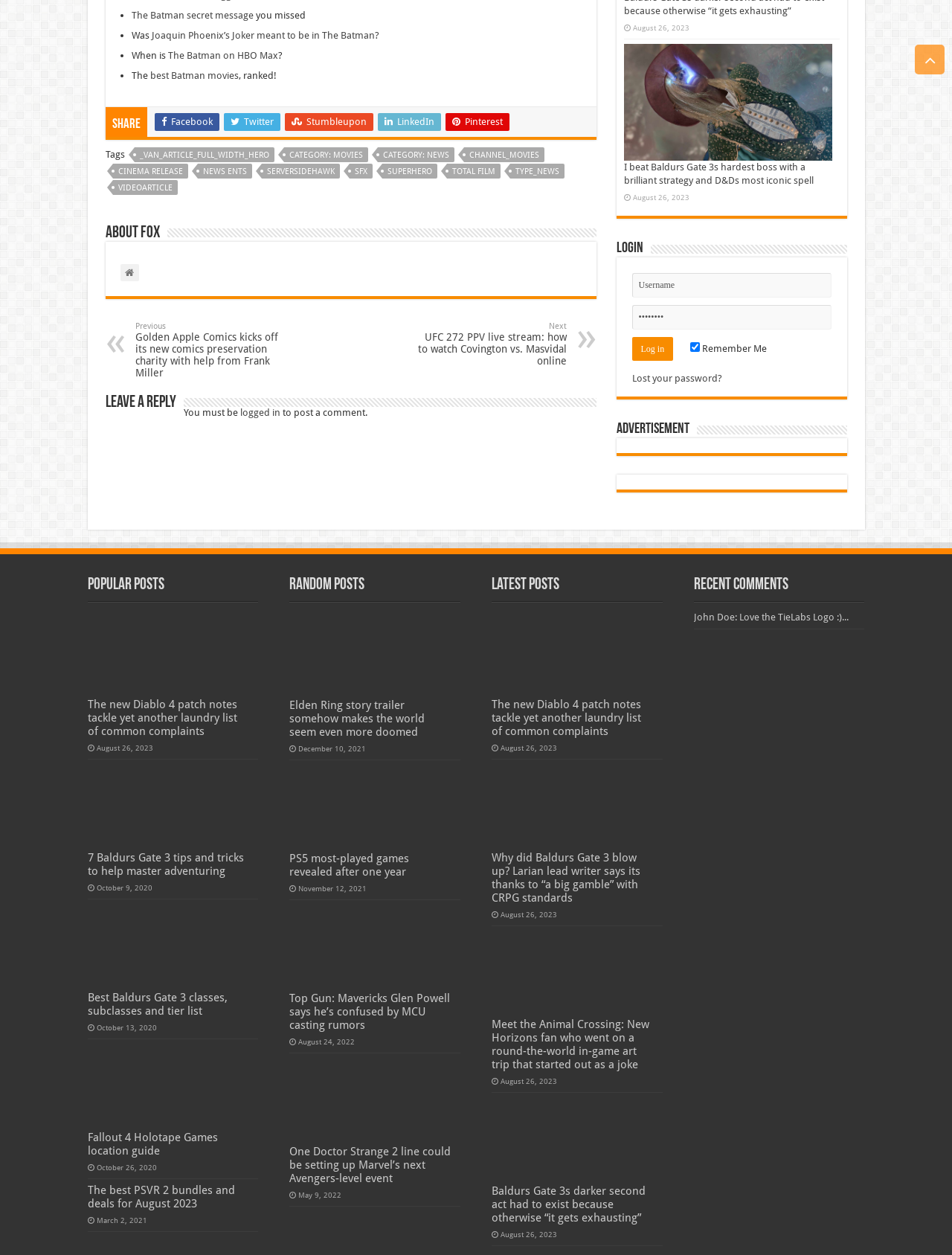What is the category of the article?
Based on the image, provide a one-word or brief-phrase response.

MOVIES